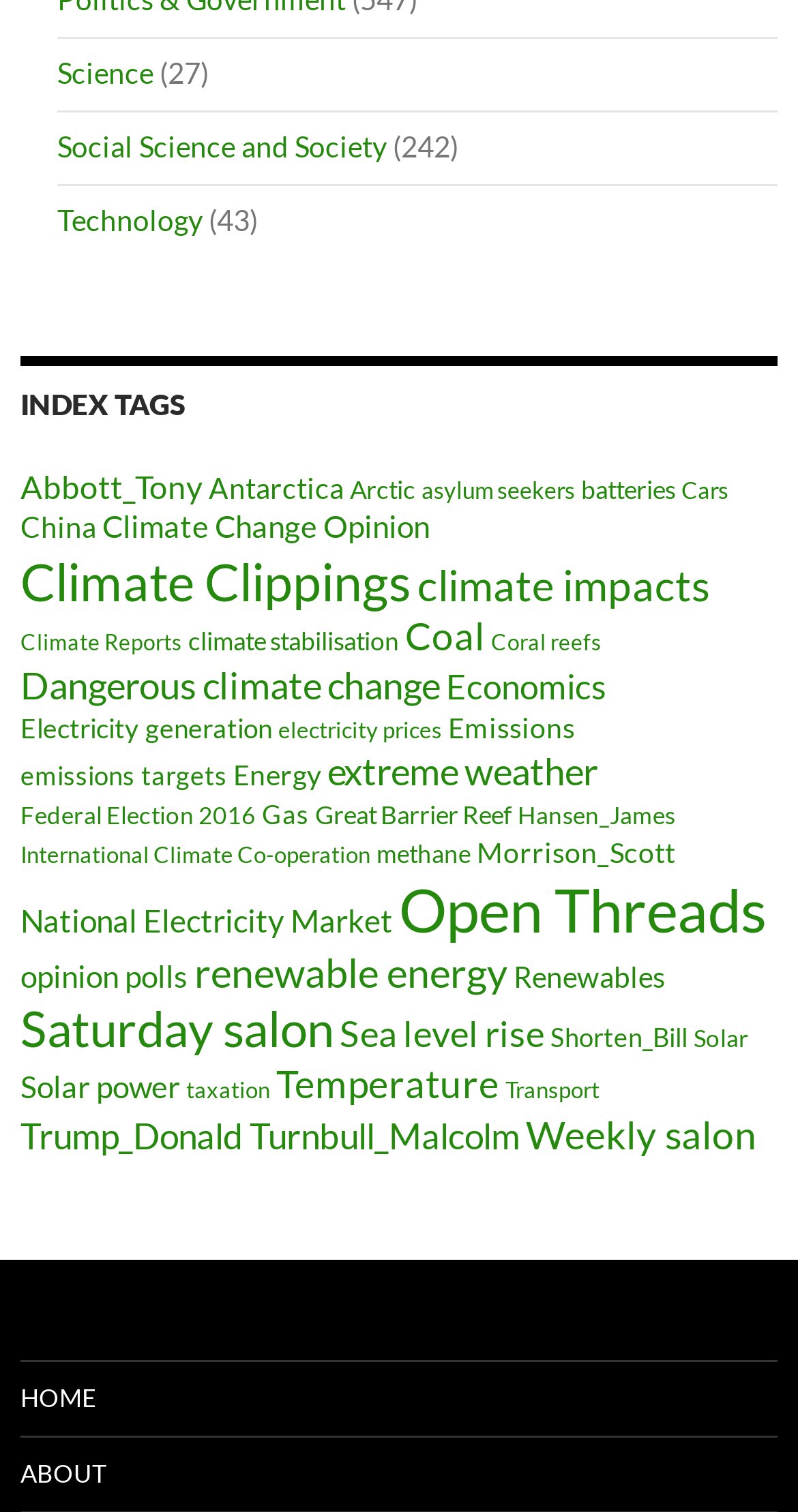Determine the bounding box coordinates of the region that needs to be clicked to achieve the task: "Read about 'Abbott_Tony'".

[0.026, 0.309, 0.254, 0.334]